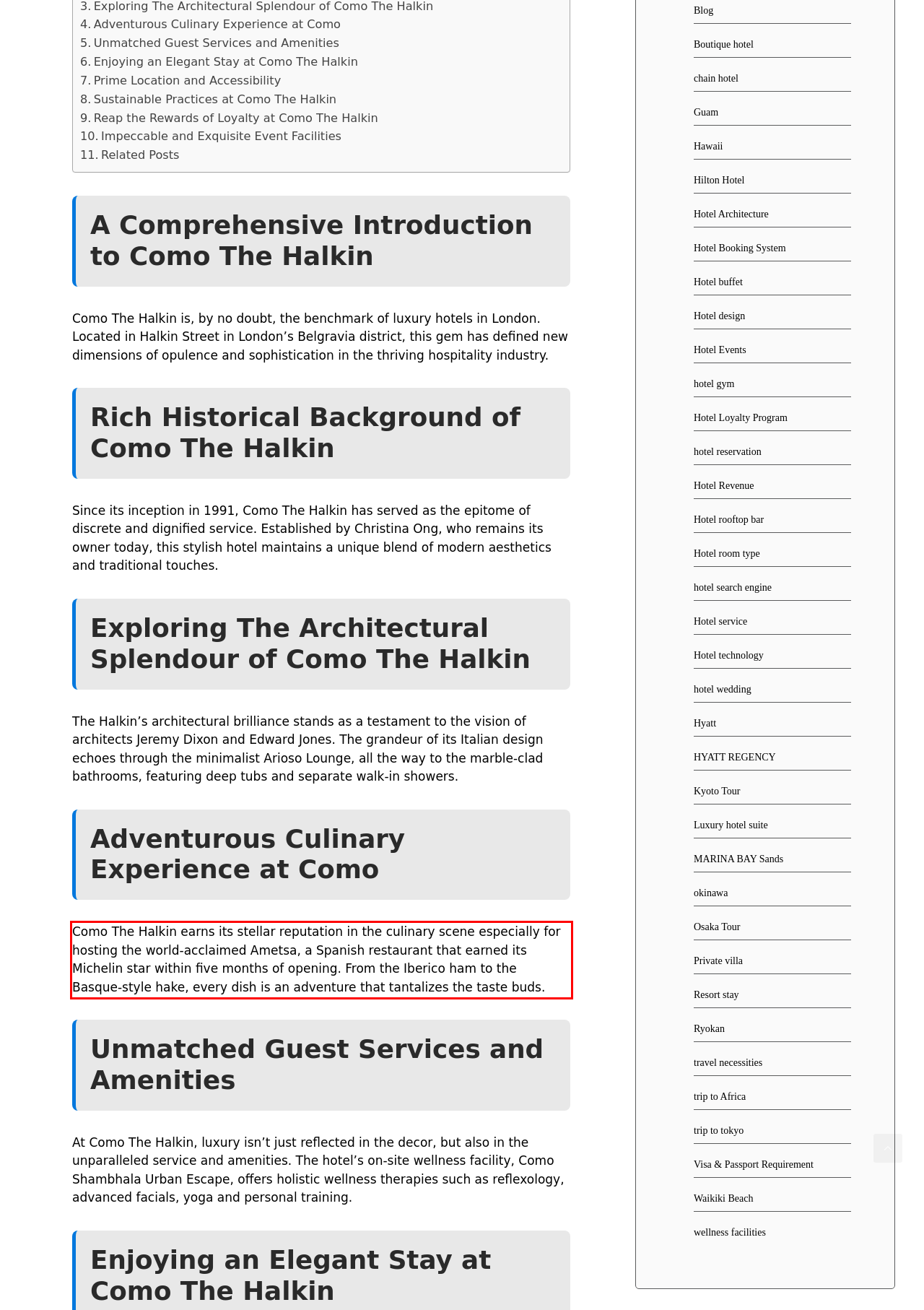Analyze the screenshot of the webpage and extract the text from the UI element that is inside the red bounding box.

Como The Halkin earns its stellar reputation in the culinary scene especially for hosting the world-acclaimed Ametsa, a Spanish restaurant that earned its Michelin star within five months of opening. From the Iberico ham to the Basque-style hake, every dish is an adventure that tantalizes the taste buds.